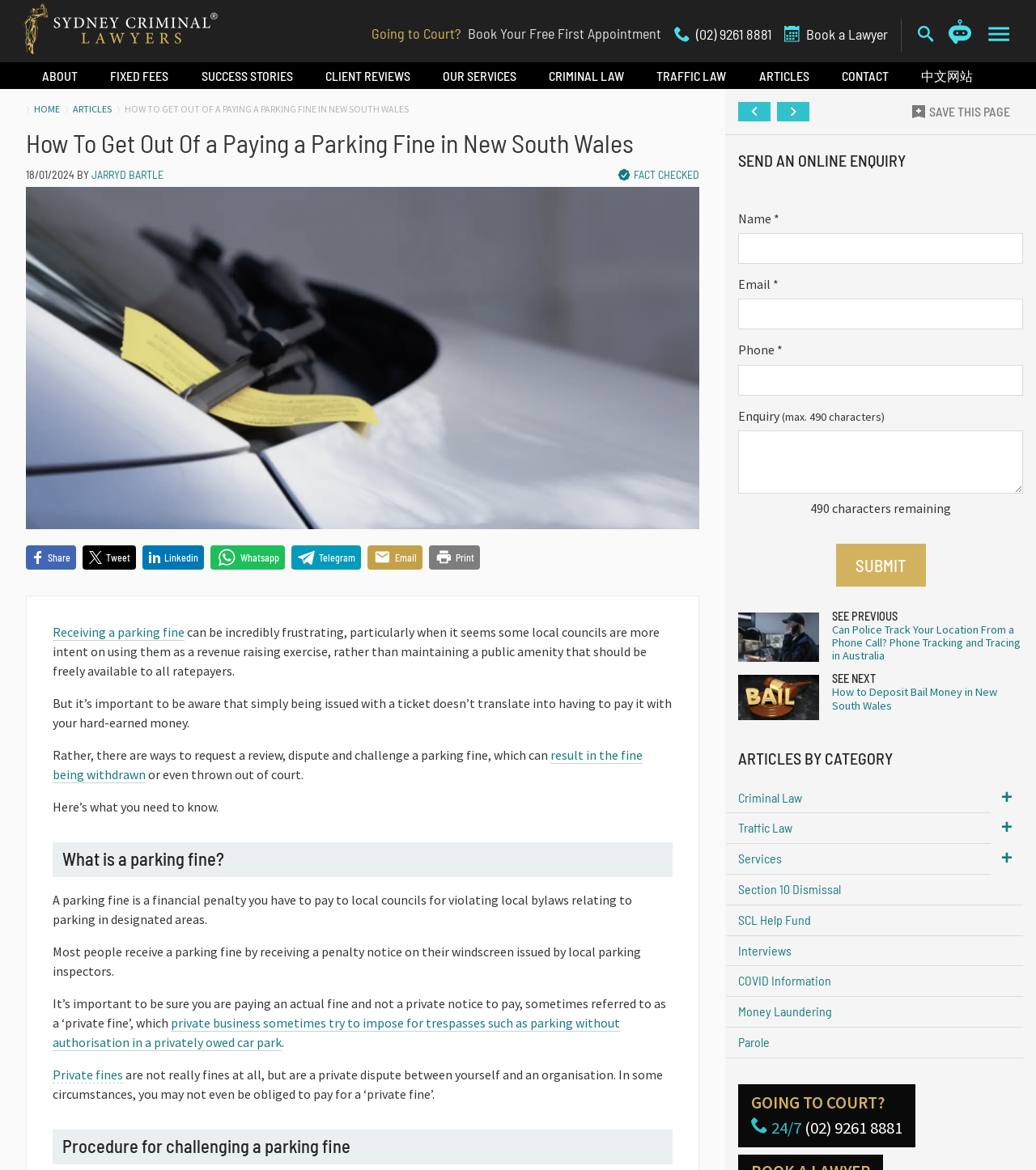Please find the bounding box coordinates of the element that needs to be clicked to perform the following instruction: "Share on Facebook". The bounding box coordinates should be four float numbers between 0 and 1, represented as [left, top, right, bottom].

[0.025, 0.466, 0.073, 0.487]